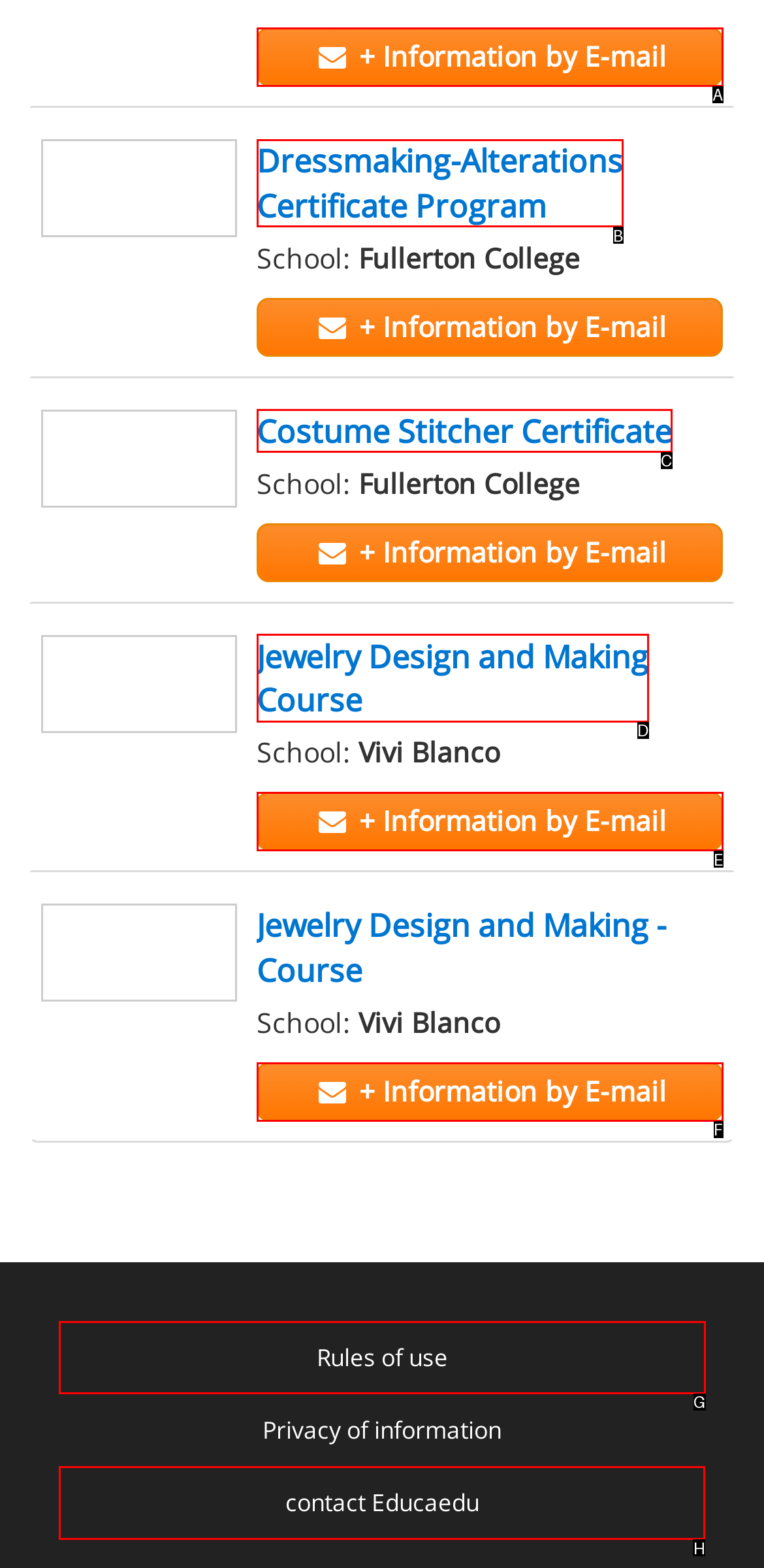Which HTML element should be clicked to fulfill the following task: Contact Educaedu?
Reply with the letter of the appropriate option from the choices given.

H